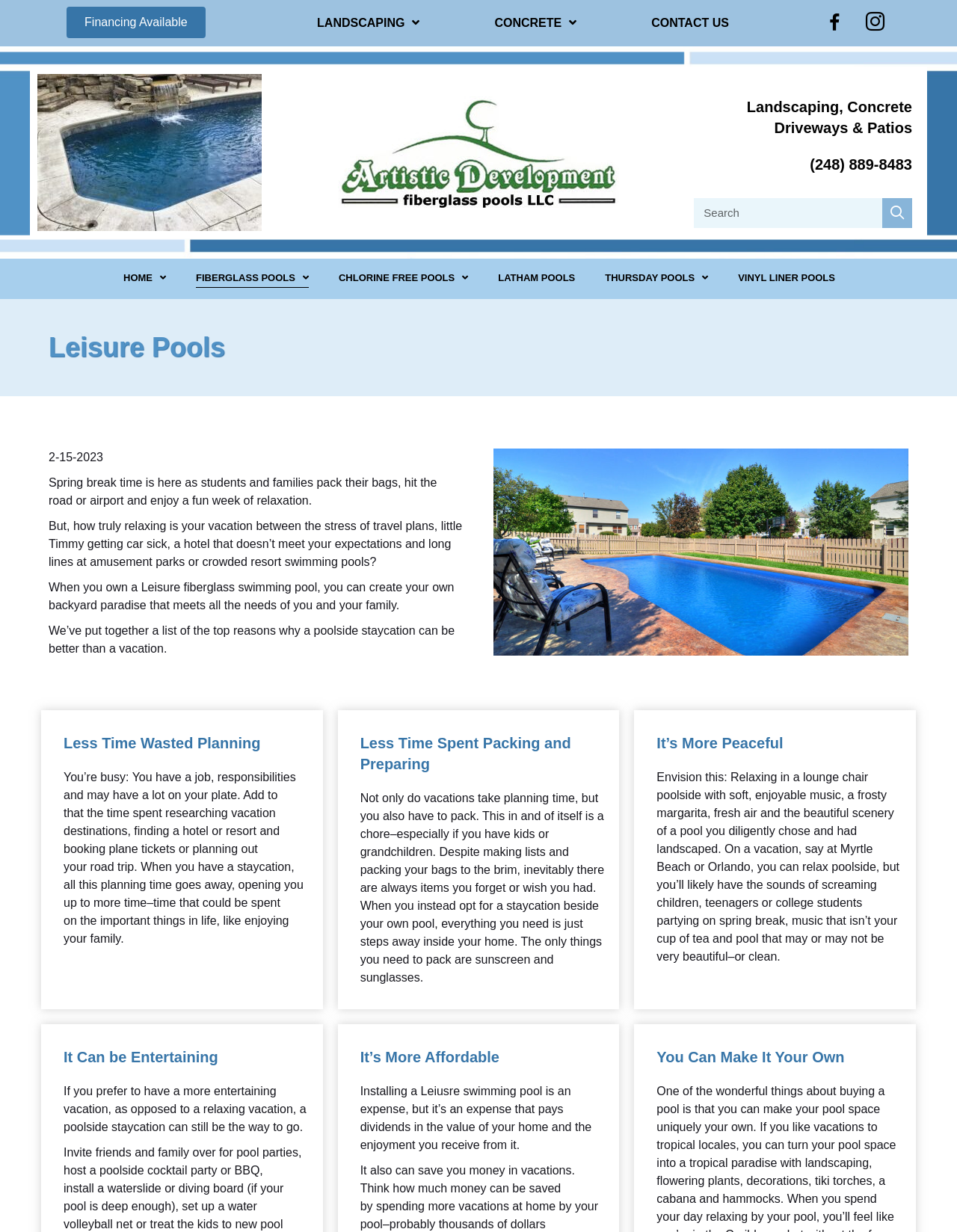Please locate the clickable area by providing the bounding box coordinates to follow this instruction: "Go to the 'HOME' page".

[0.129, 0.216, 0.173, 0.233]